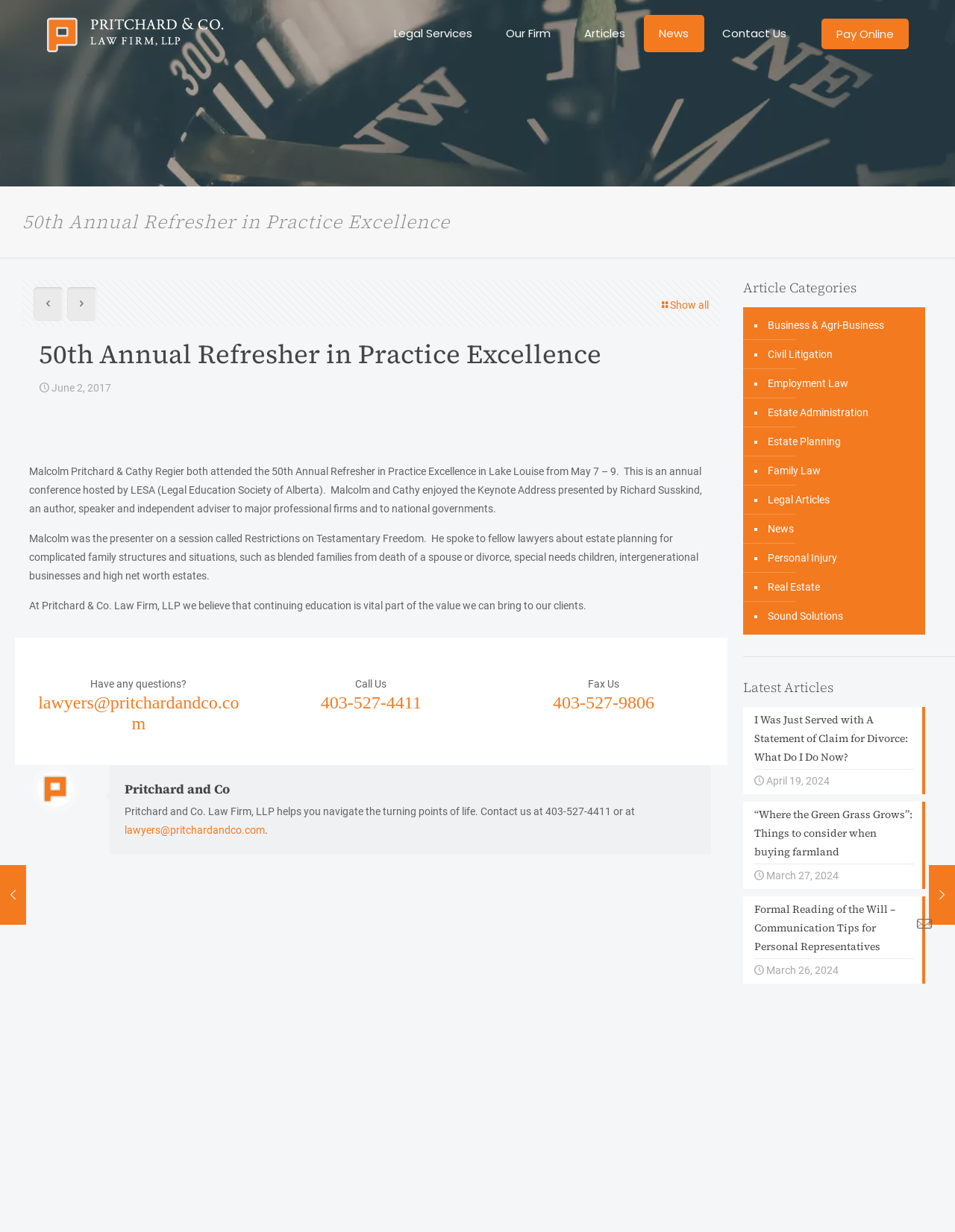Provide a thorough description of the webpage you see.

This webpage is about Pritchard & Company Law Firm, LLP, and it appears to be a law firm's website. At the top, there is a logo of the law firm, followed by a navigation menu with links to "Legal Services", "Our Firm", "Articles", "News", and "Contact Us". 

Below the navigation menu, there is a heading that reads "50th Annual Refresher in Practice Excellence", which is likely the title of an article or a news post. The article discusses Malcolm Pritchard and Cathy Regier's attendance at the 50th Annual Refresher in Practice Excellence conference in Lake Louise from May 7-9. The conference is hosted by LESA (Legal Education Society of Alberta). 

The article goes on to mention that Malcolm was a presenter at the conference, speaking about restrictions on testamentary freedom, and that Cathy also attended the conference. The article concludes by stating that the law firm believes continuing education is vital to the value they bring to their clients.

On the right side of the page, there is a sidebar with a heading "Article Categories" that lists various categories such as "Business & Agri-Business", "Civil Litigation", "Employment Law", and more. Below the categories, there is a section titled "Latest Articles" that lists three recent articles with their titles and dates.

At the bottom of the page, there is a section with a heading "Quick Links" that provides links to "Legal Services", "Articles", and "News". There is also a disclaimer that states any information obtained from the site is general legal information and that visitors should contact the law firm for more specific information.